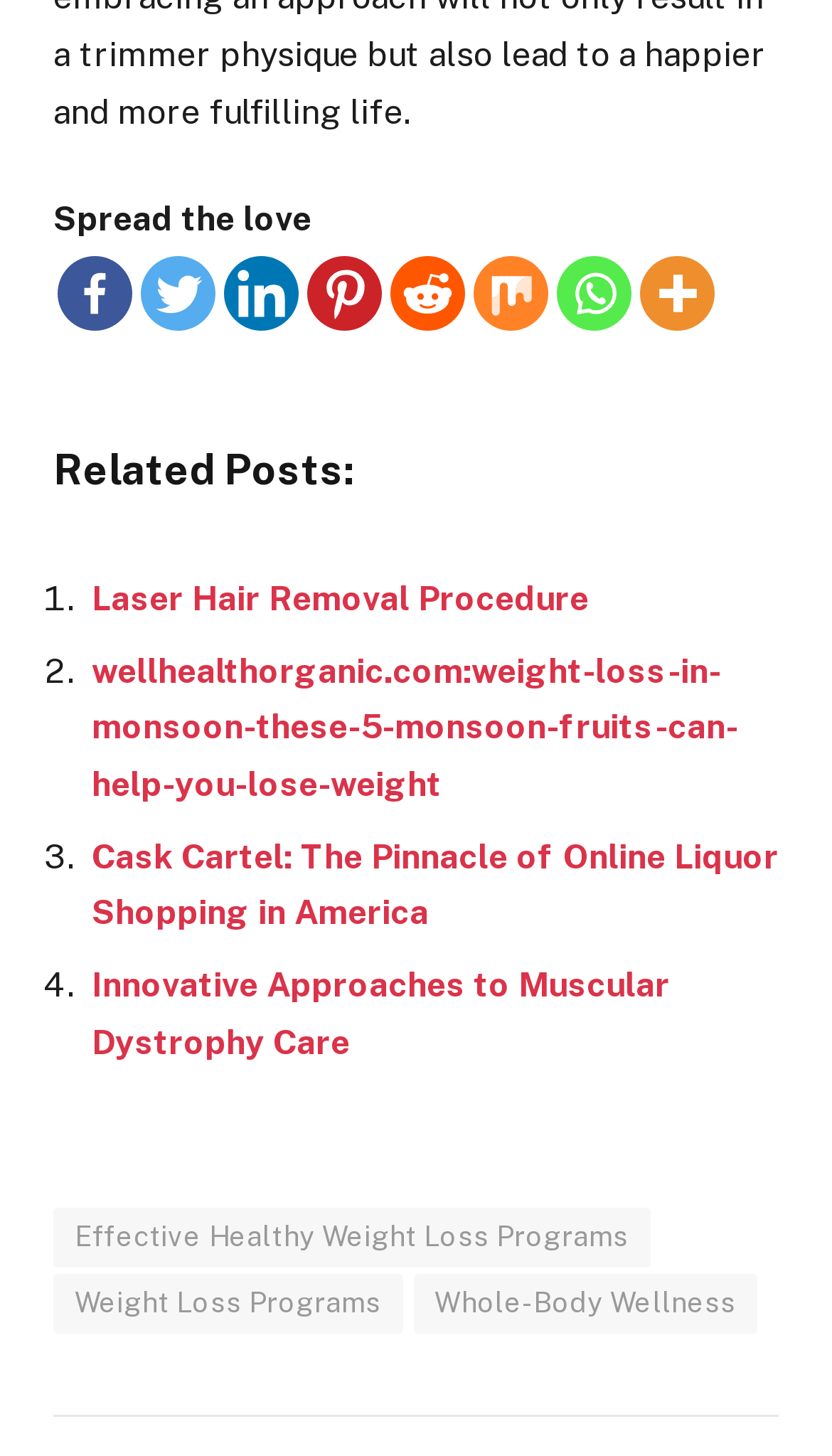Use a single word or phrase to answer the question:
What is the topic of the related posts?

Health and wellness